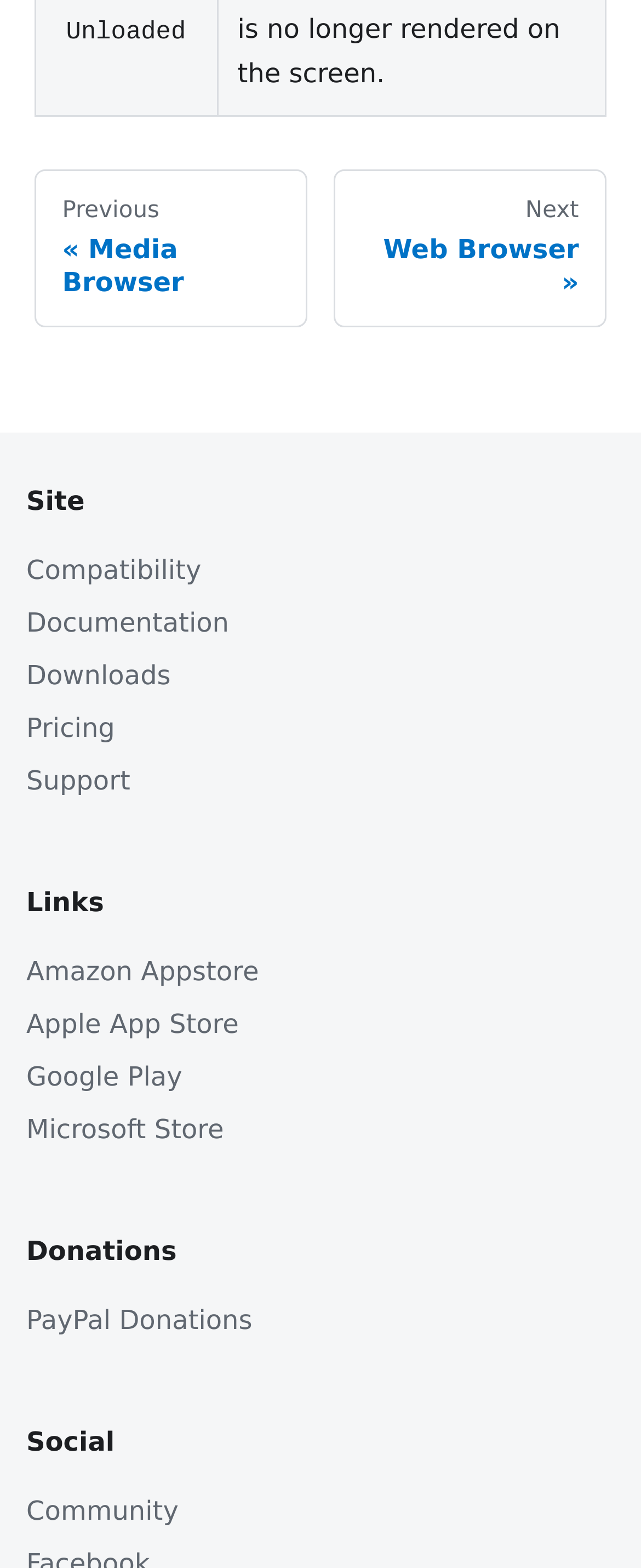How many links are under the 'Links' category?
Please use the visual content to give a single word or phrase answer.

4